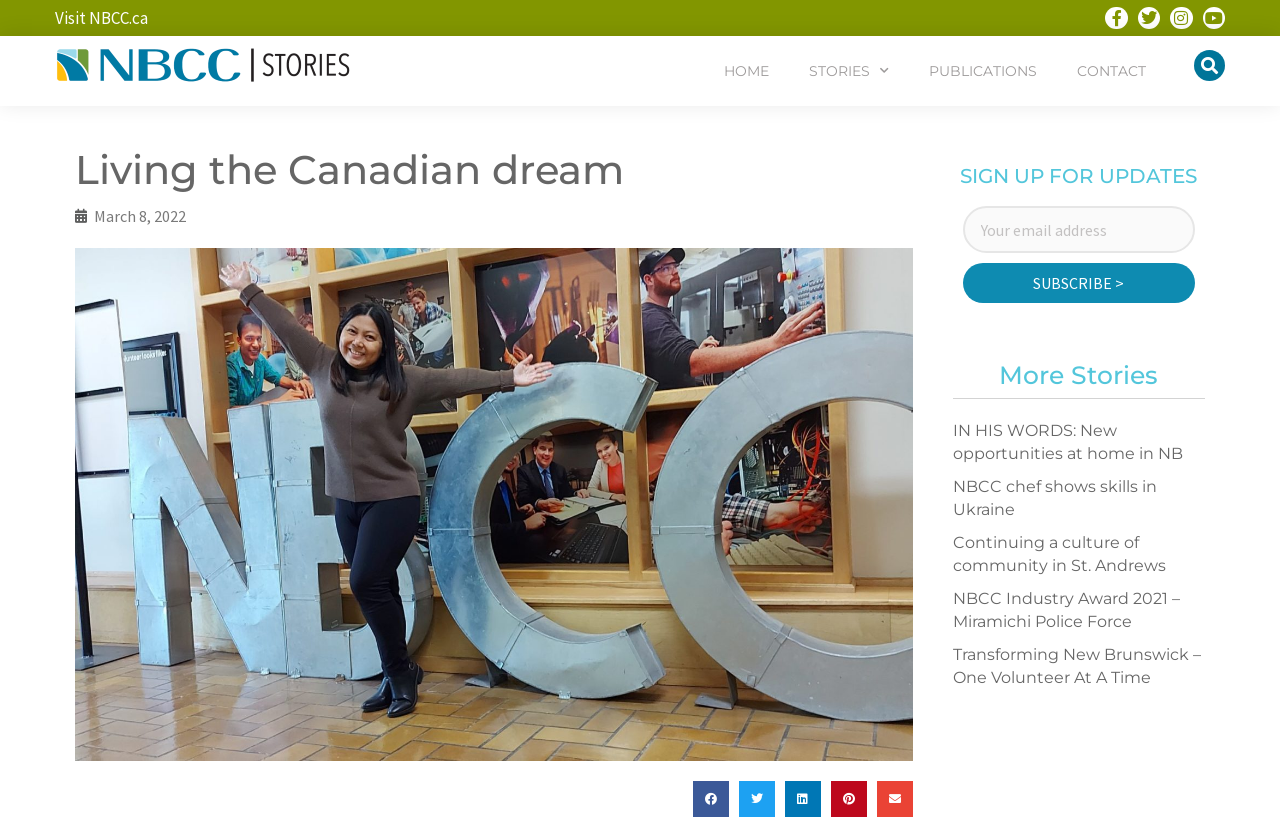Determine the bounding box coordinates for the clickable element to execute this instruction: "Search". Provide the coordinates as four float numbers between 0 and 1, i.e., [left, top, right, bottom].

[0.933, 0.061, 0.957, 0.099]